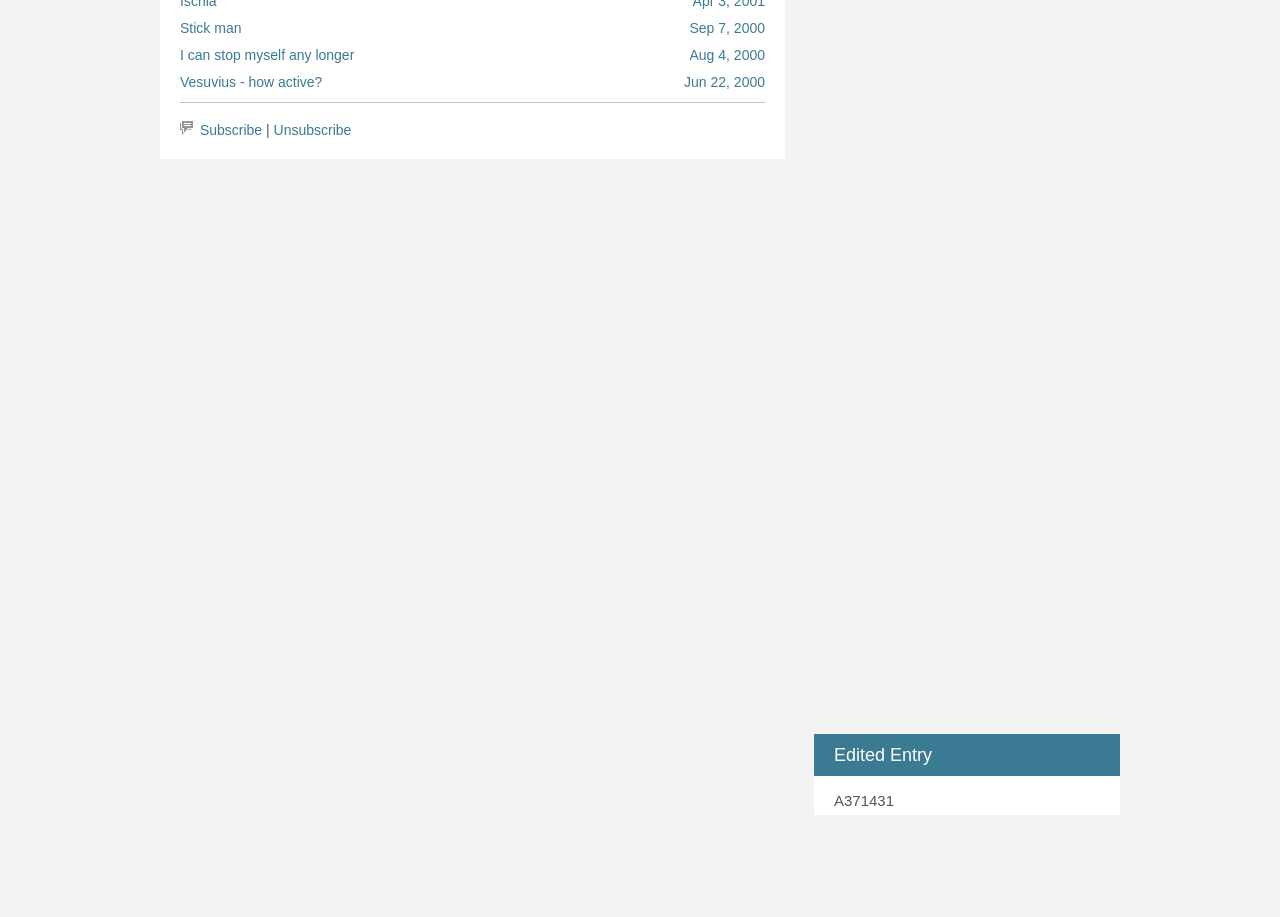Please determine the bounding box coordinates of the element's region to click for the following instruction: "Click on the 'Stick man' link".

[0.141, 0.022, 0.189, 0.039]